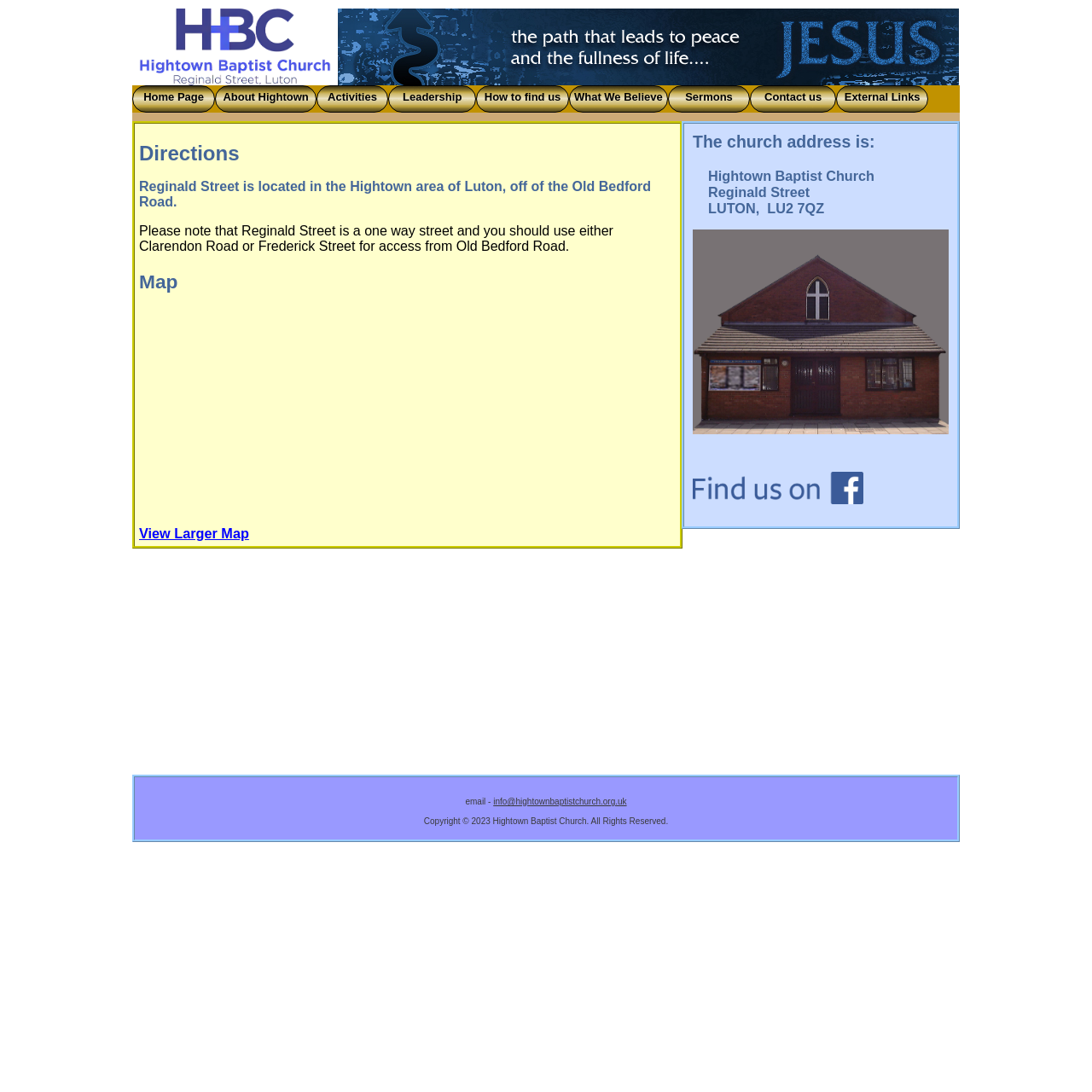What is the purpose of the map on the webpage?
Based on the image, answer the question with a single word or brief phrase.

To show the location of the church